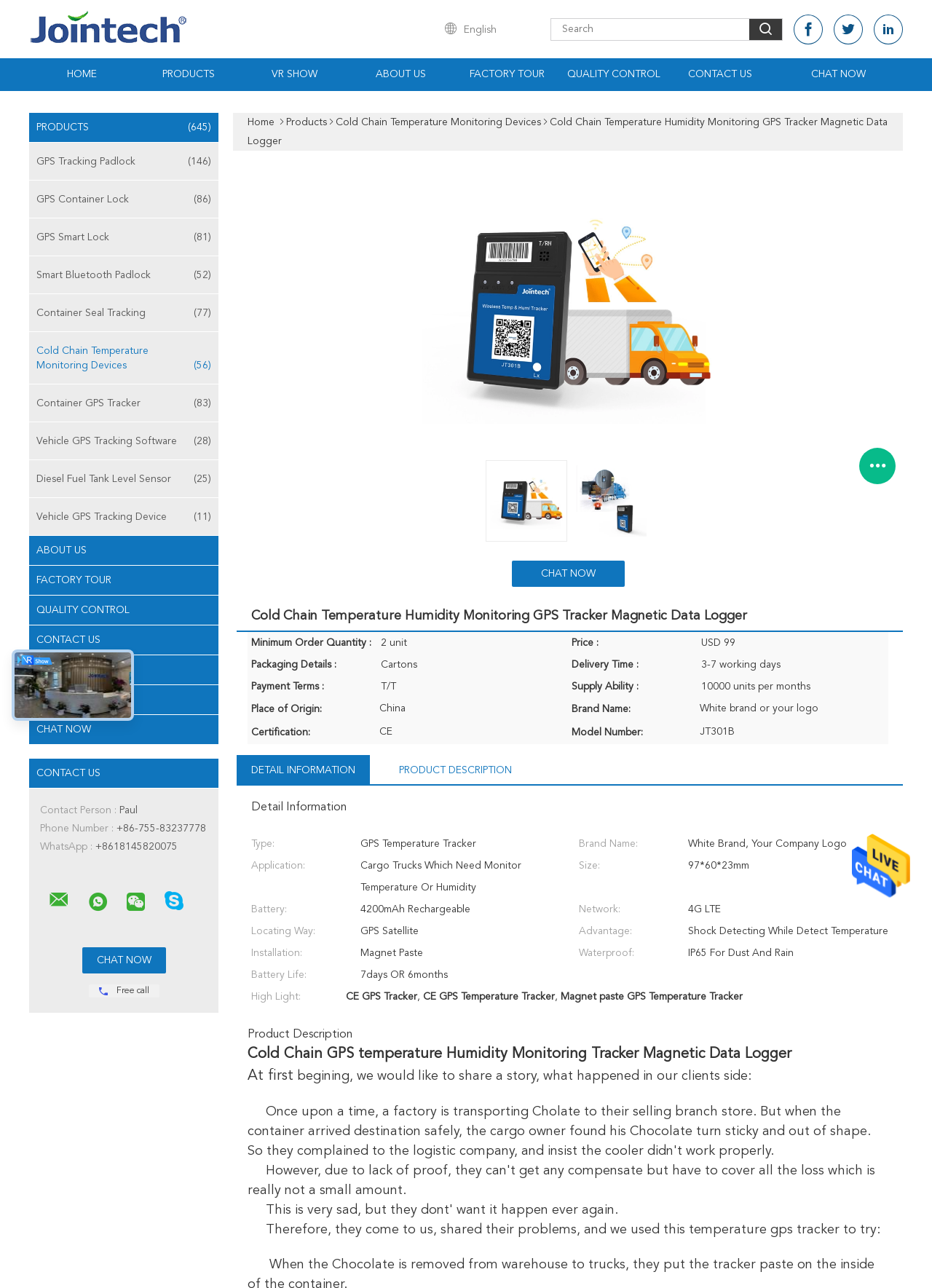Pinpoint the bounding box coordinates of the element you need to click to execute the following instruction: "Contact the sales person". The bounding box should be represented by four float numbers between 0 and 1, in the format [left, top, right, bottom].

[0.039, 0.596, 0.108, 0.604]